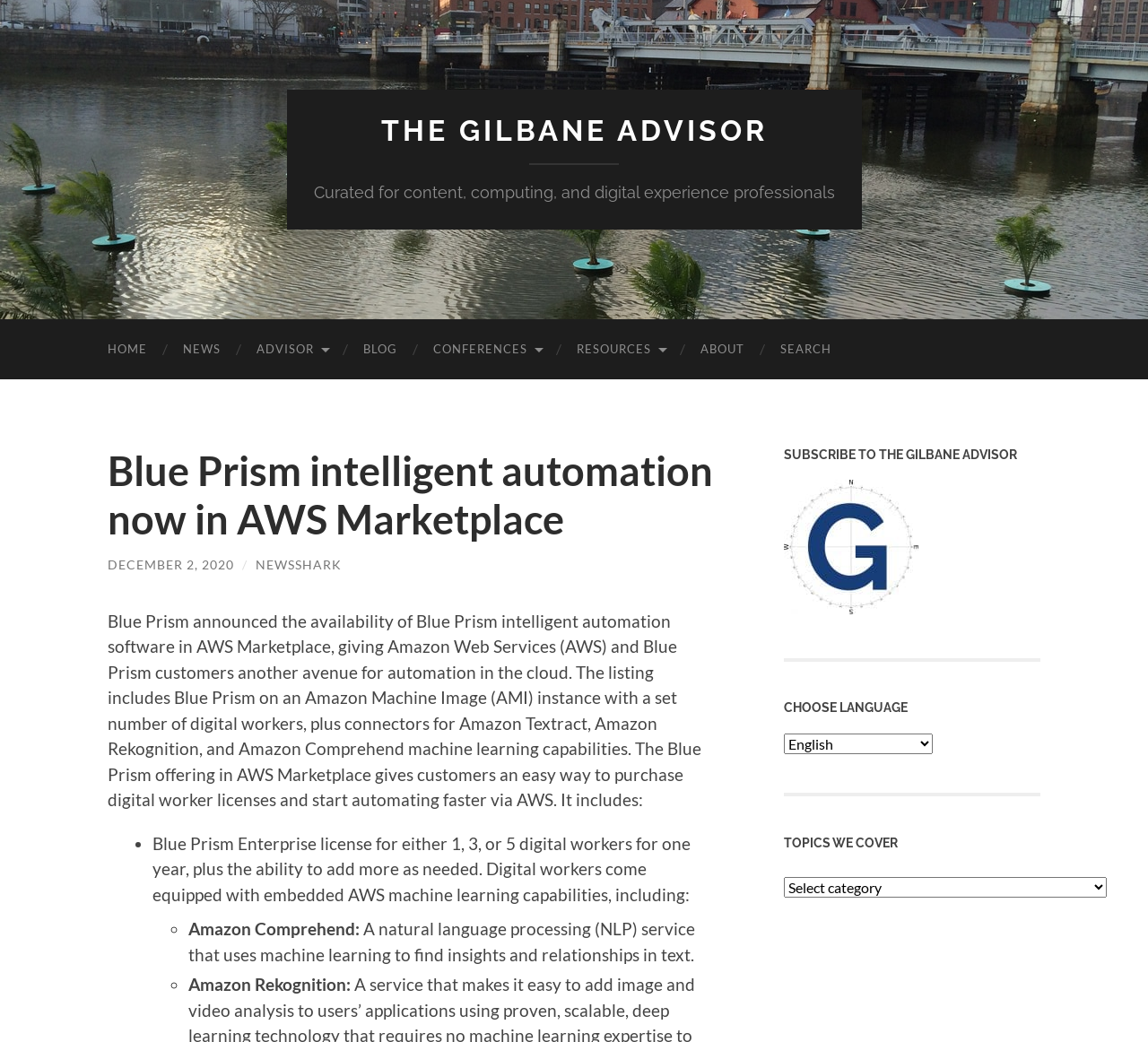Please locate and retrieve the main header text of the webpage.

Blue Prism intelligent automation now in AWS Marketplace